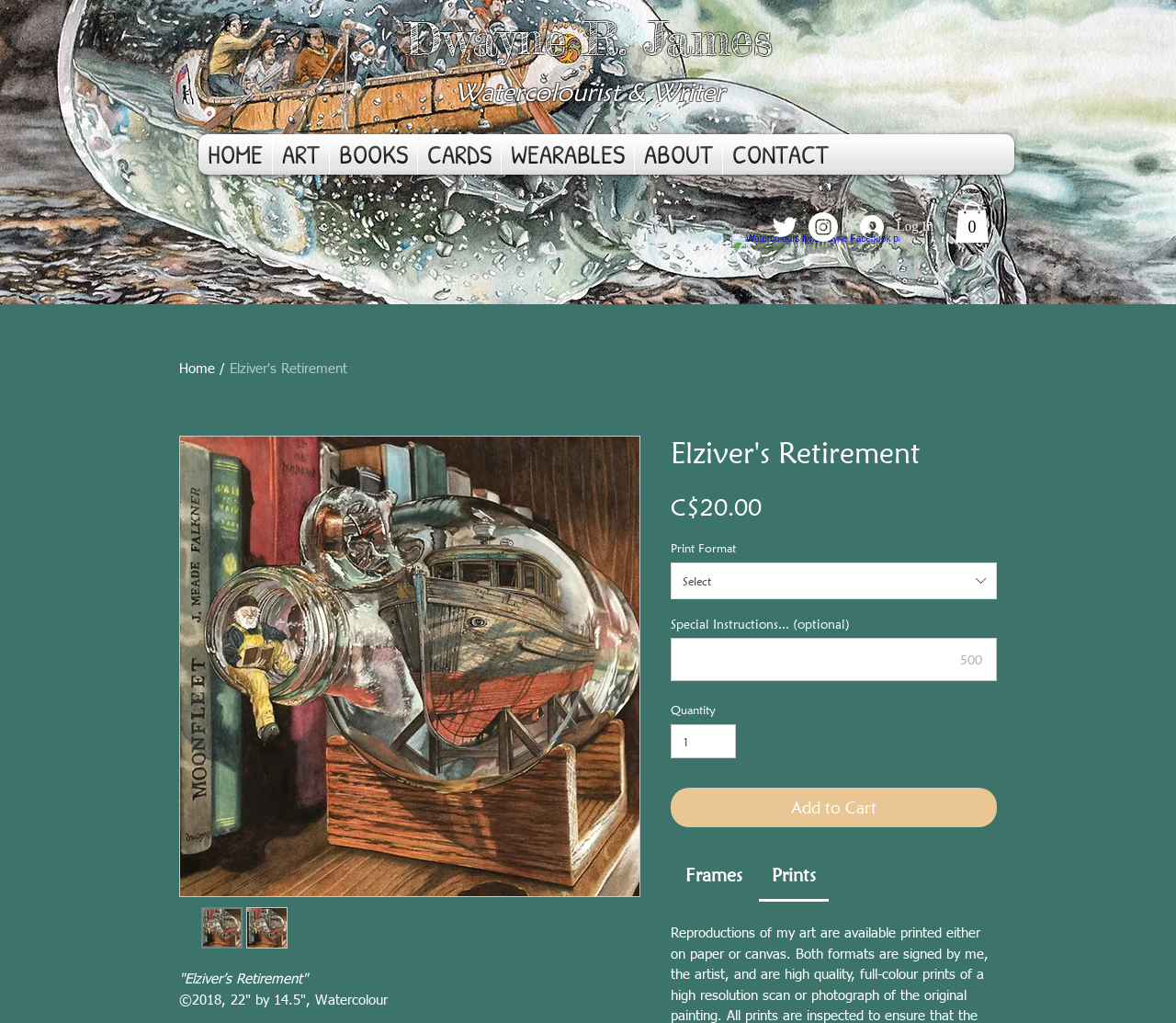Identify the bounding box coordinates for the region to click in order to carry out this instruction: "Log in to the website". Provide the coordinates using four float numbers between 0 and 1, formatted as [left, top, right, bottom].

[0.72, 0.205, 0.805, 0.239]